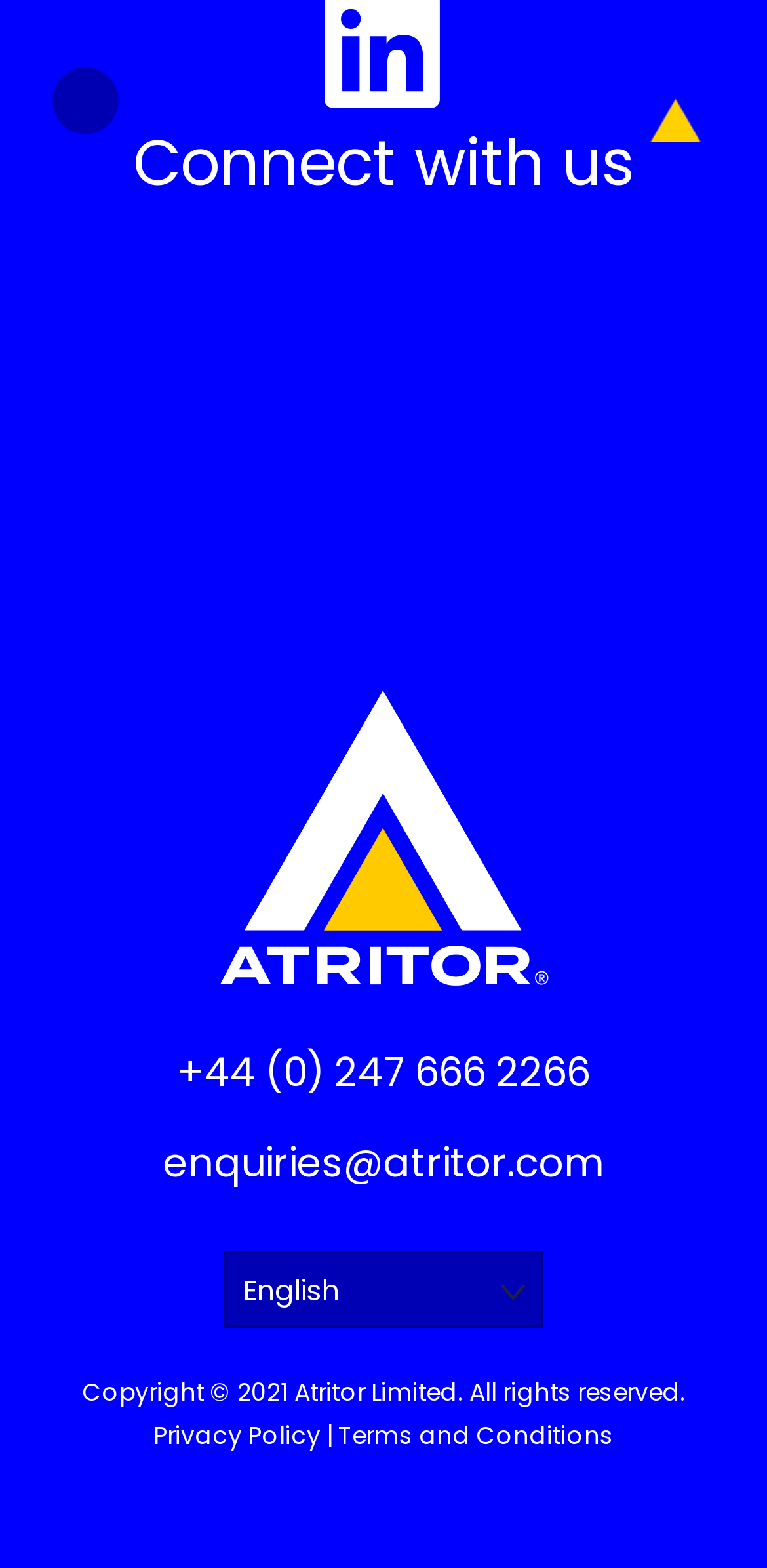Answer the following inquiry with a single word or phrase:
What is the language selection option?

Select Language